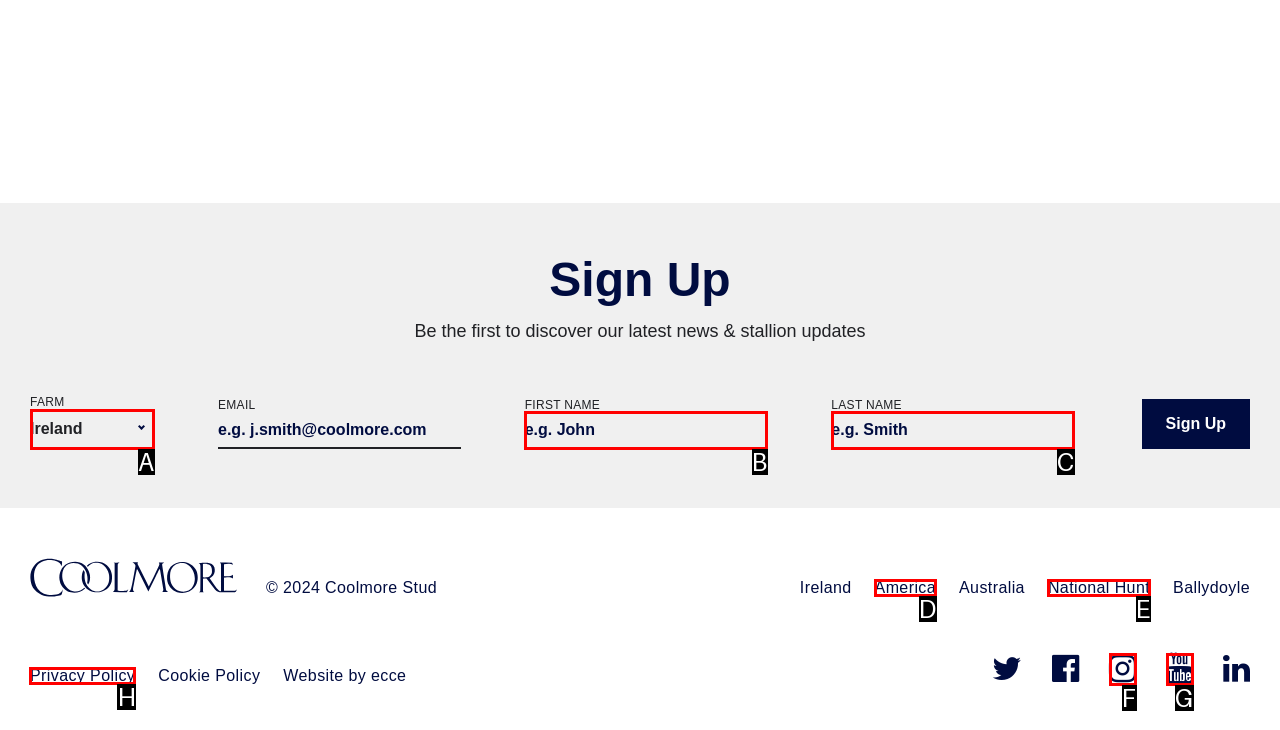Identify the HTML element to click to fulfill this task: View privacy policy
Answer with the letter from the given choices.

H